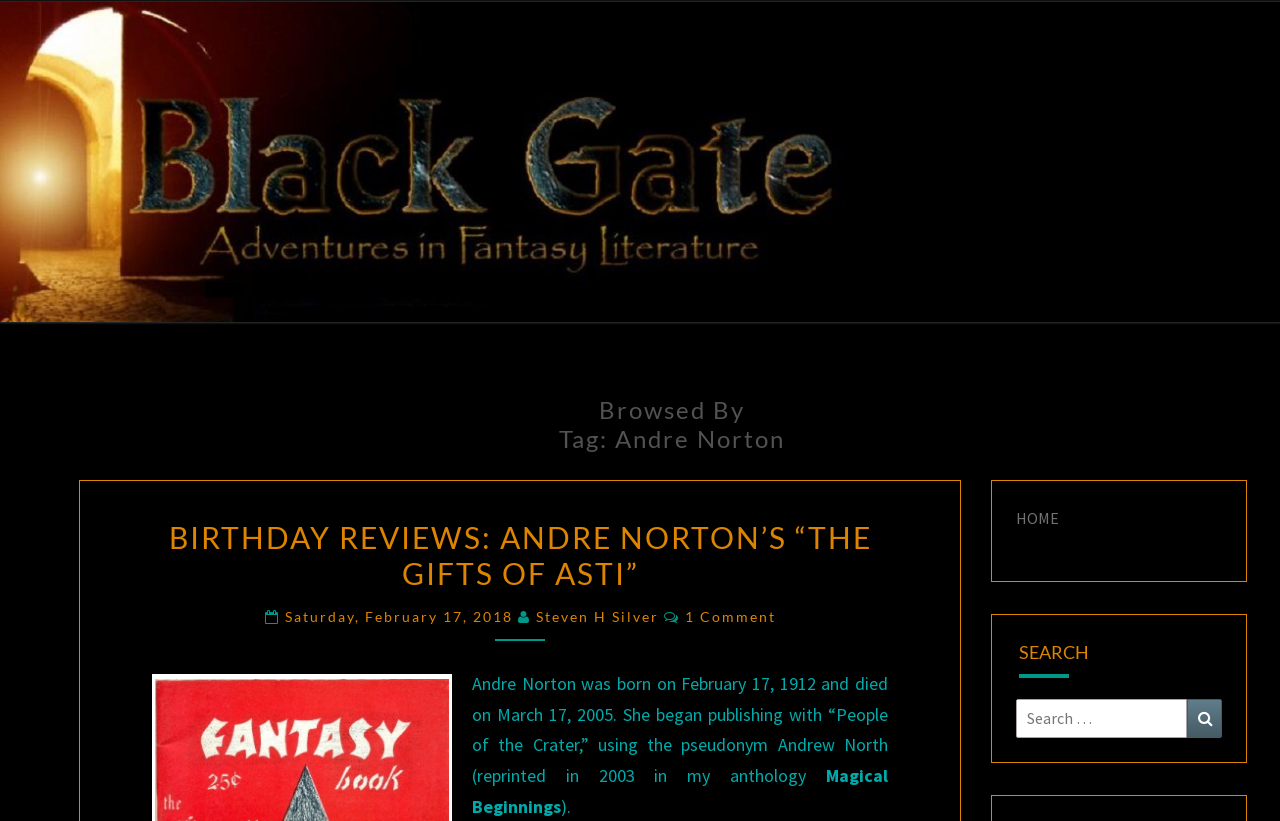Given the description of the UI element: "Search", predict the bounding box coordinates in the form of [left, top, right, bottom], with each value being a float between 0 and 1.

[0.927, 0.852, 0.955, 0.899]